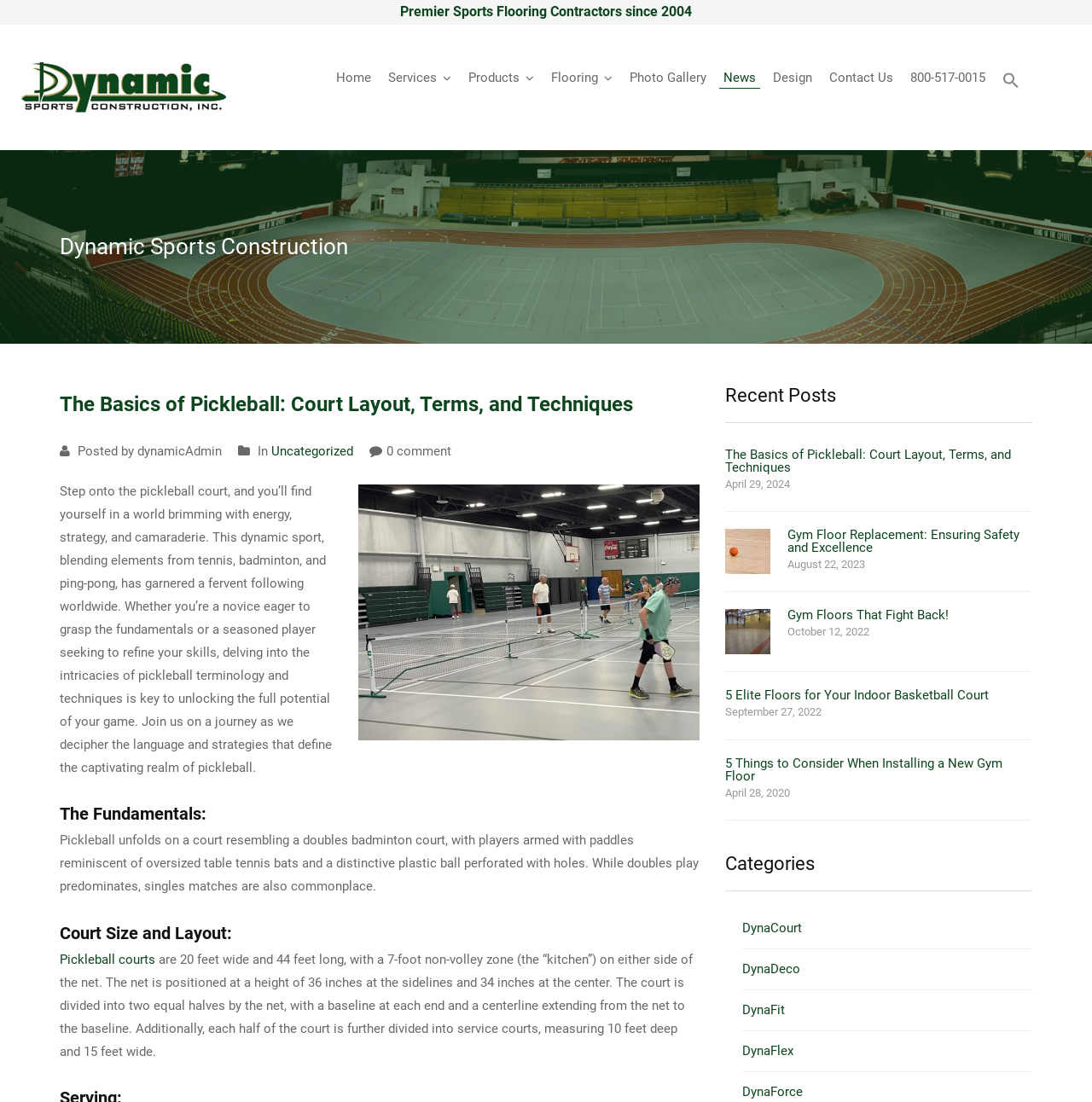Examine the screenshot and answer the question in as much detail as possible: How many categories are listed?

The categories section is located on the right side of the webpage, with a heading 'Categories'. There are 5 links listed under this section, each representing a category, namely DynaCourt, DynaDeco, DynaFit, DynaFlex, and DynaForce.